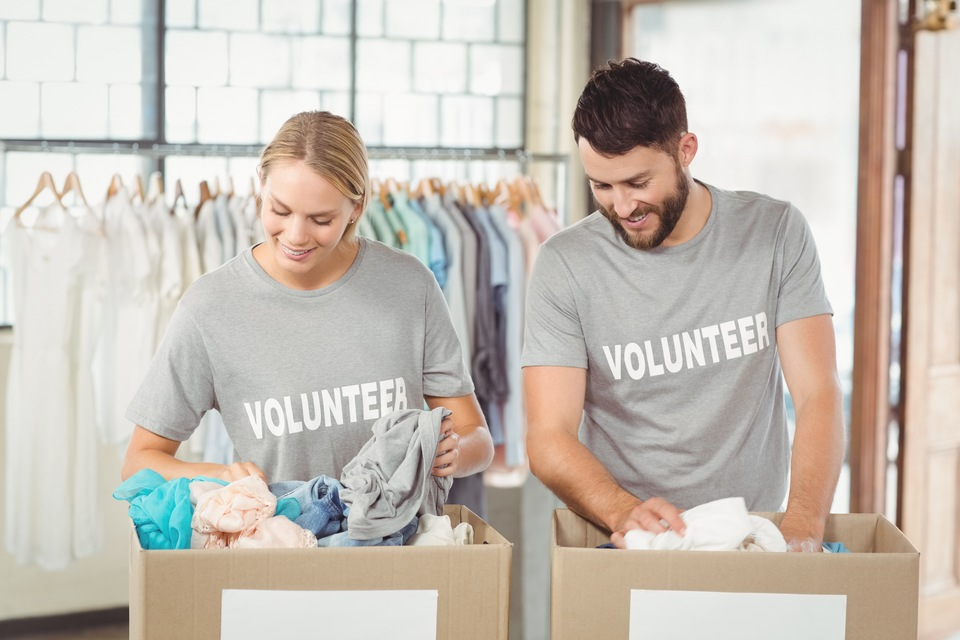Illustrate the image with a detailed caption.

In this uplifting image, two volunteers are engaged in the meaningful act of sorting and organizing donated clothing. The woman on the left, wearing a gray t-shirt emblazoned with "VOLUNTEER," beams with joy as she carefully inspects a handful of clothing, showcasing her commitment to making a difference. Beside her, the man, also dressed in a matching volunteer shirt, smiles as he sorts items into cardboard boxes, reflecting a shared spirit of community service. The background reveals a well-lit space adorned with hanging garments, symbolizing the essence of charity and sustainability. This visual embodies the spirit of donation and the impact of giving back to those in need, reinforcing the message of caring for the environment and supporting local families.